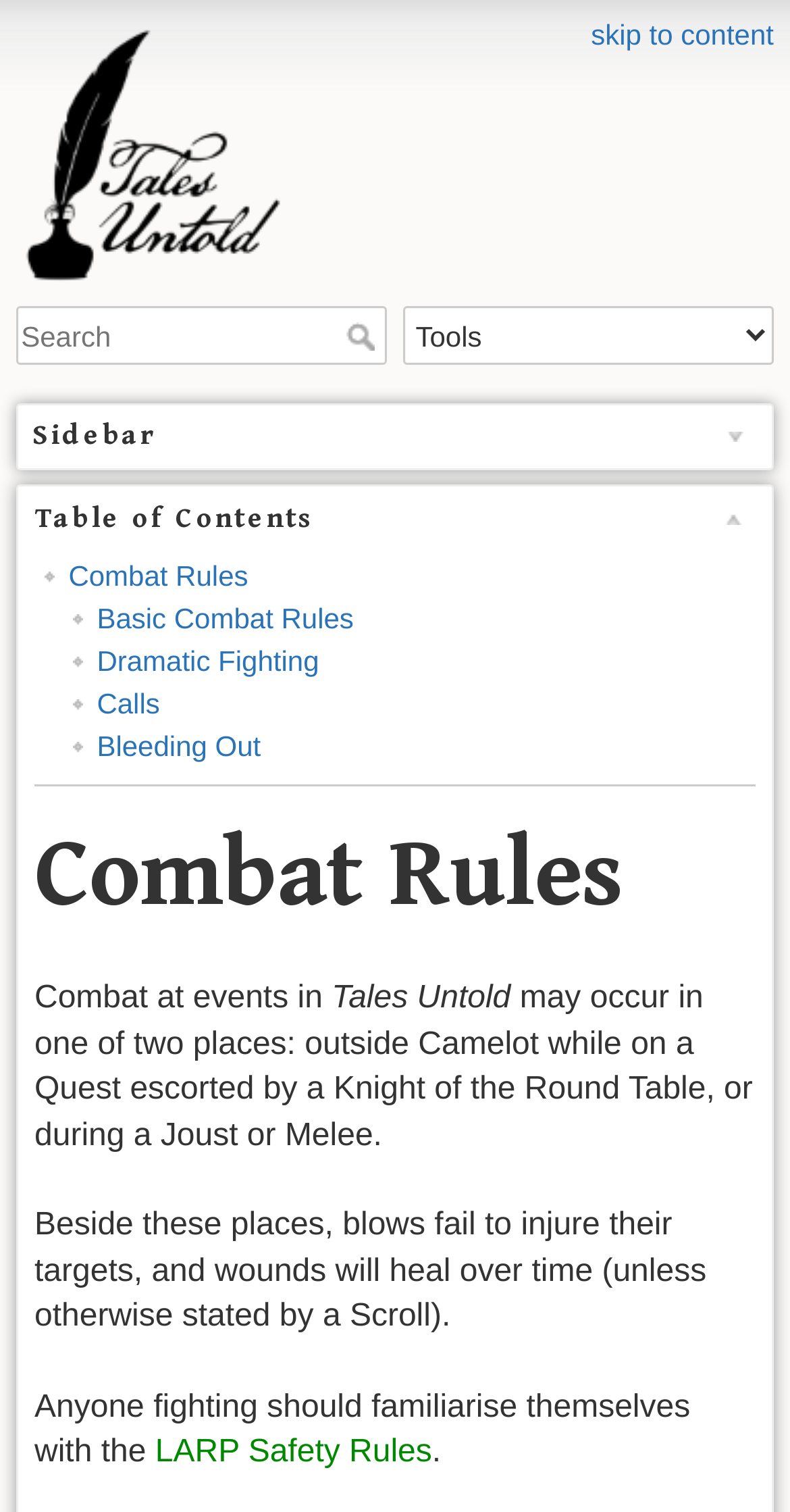Identify the bounding box coordinates of the clickable region necessary to fulfill the following instruction: "skip to content". The bounding box coordinates should be four float numbers between 0 and 1, i.e., [left, top, right, bottom].

[0.748, 0.012, 0.979, 0.034]